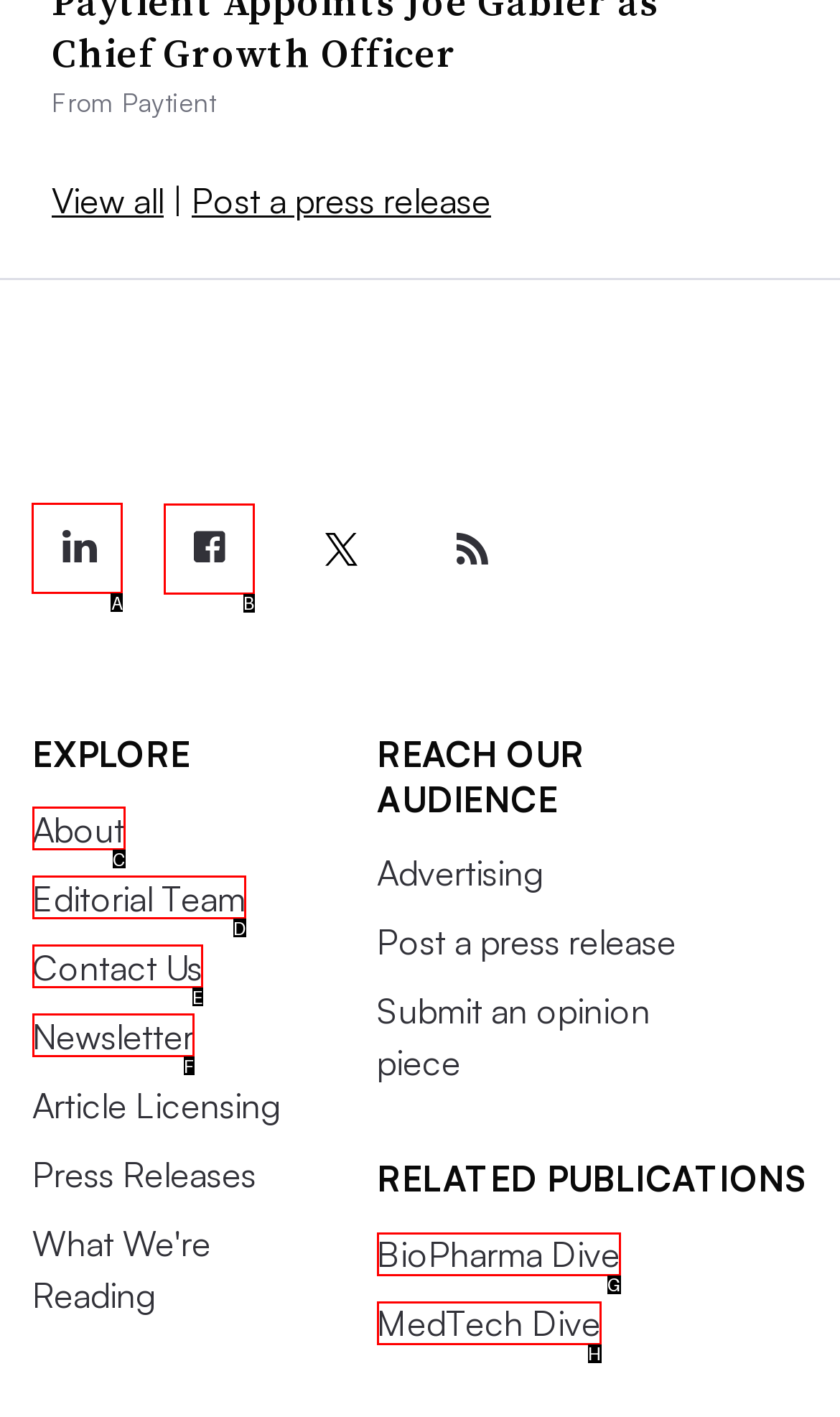Given the task: Visit Industry Dive LinkedIn, tell me which HTML element to click on.
Answer with the letter of the correct option from the given choices.

A